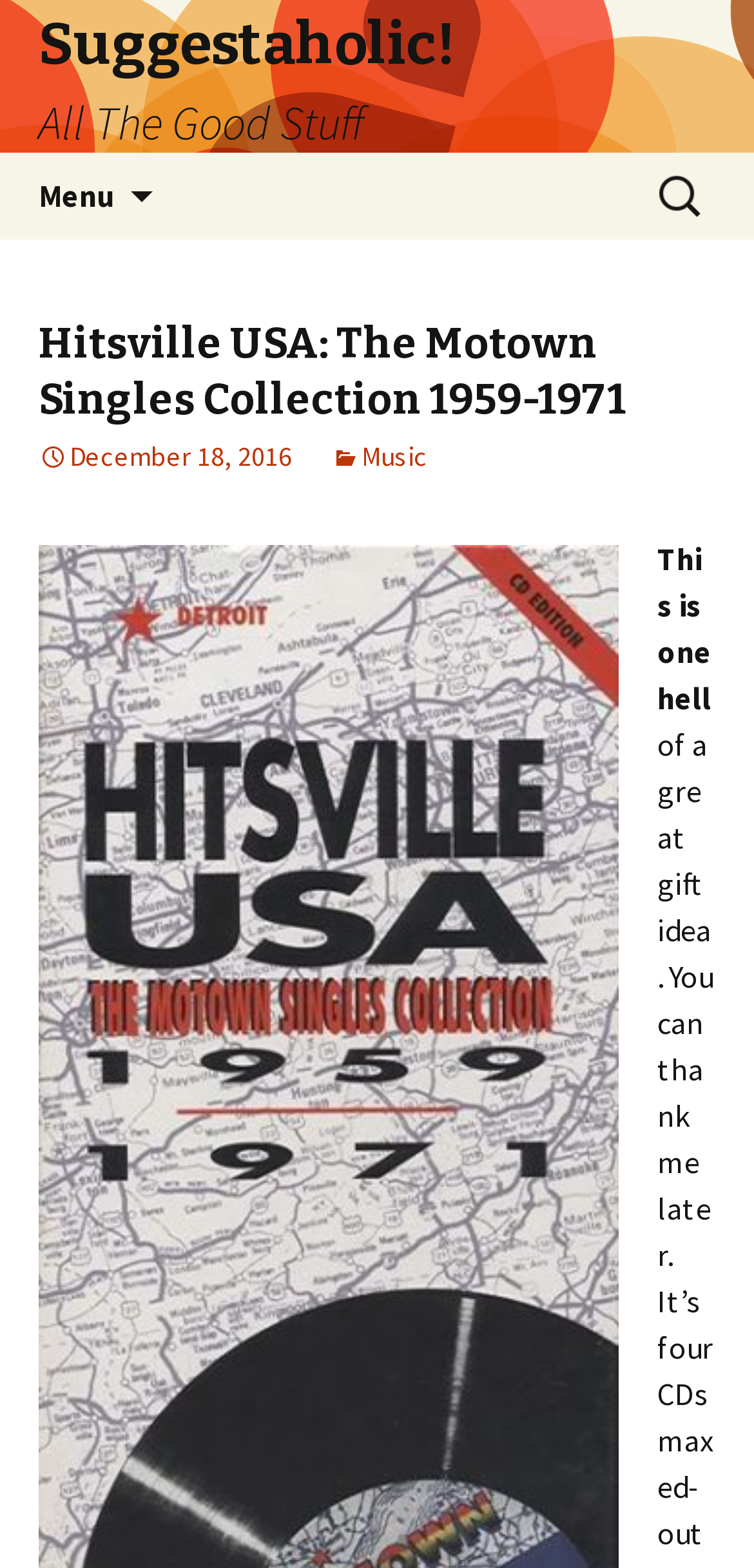Is there a menu on the page?
Provide a short answer using one word or a brief phrase based on the image.

Yes